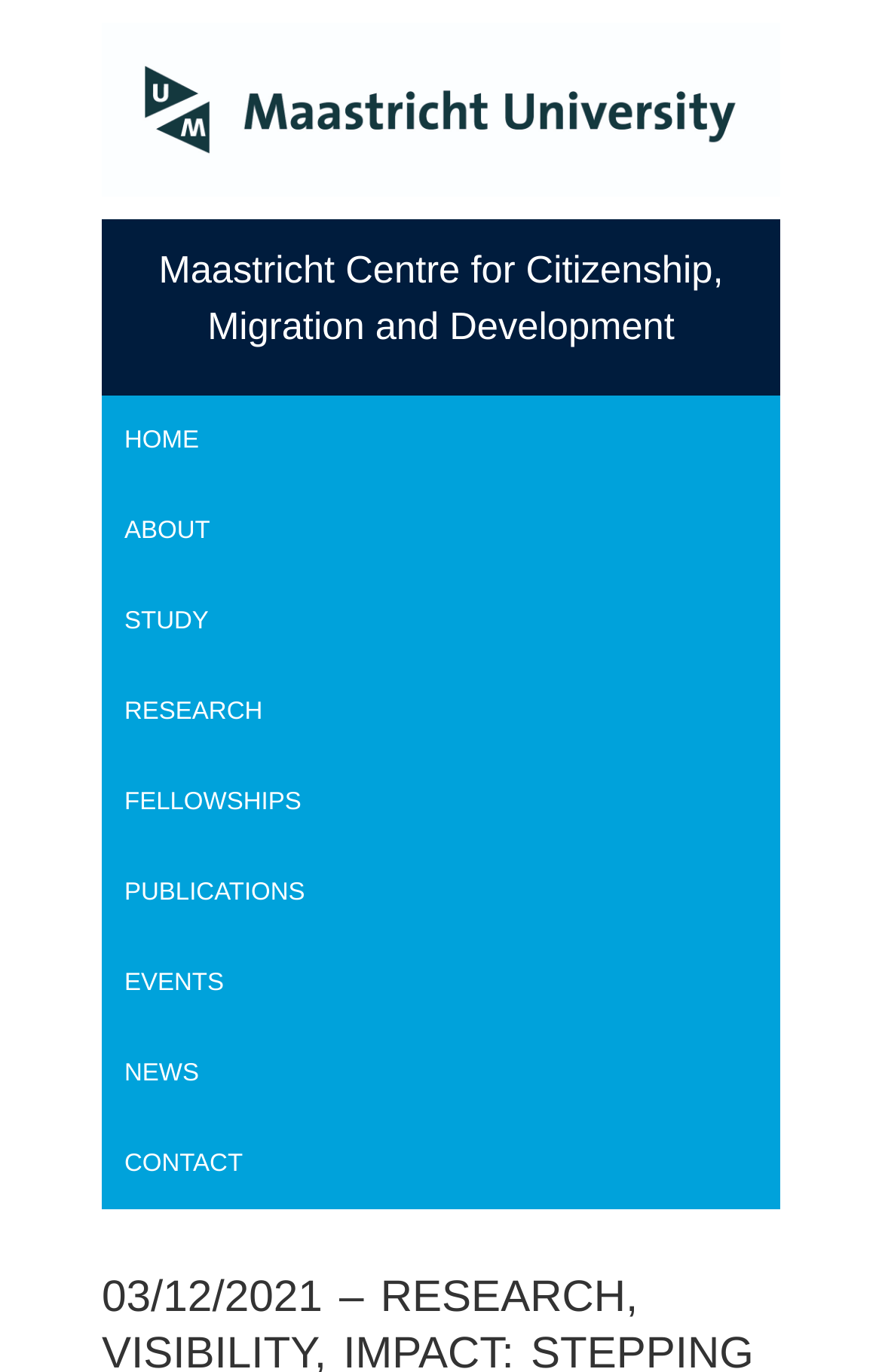What is the name of the university?
Look at the image and respond with a single word or a short phrase.

Maastricht University